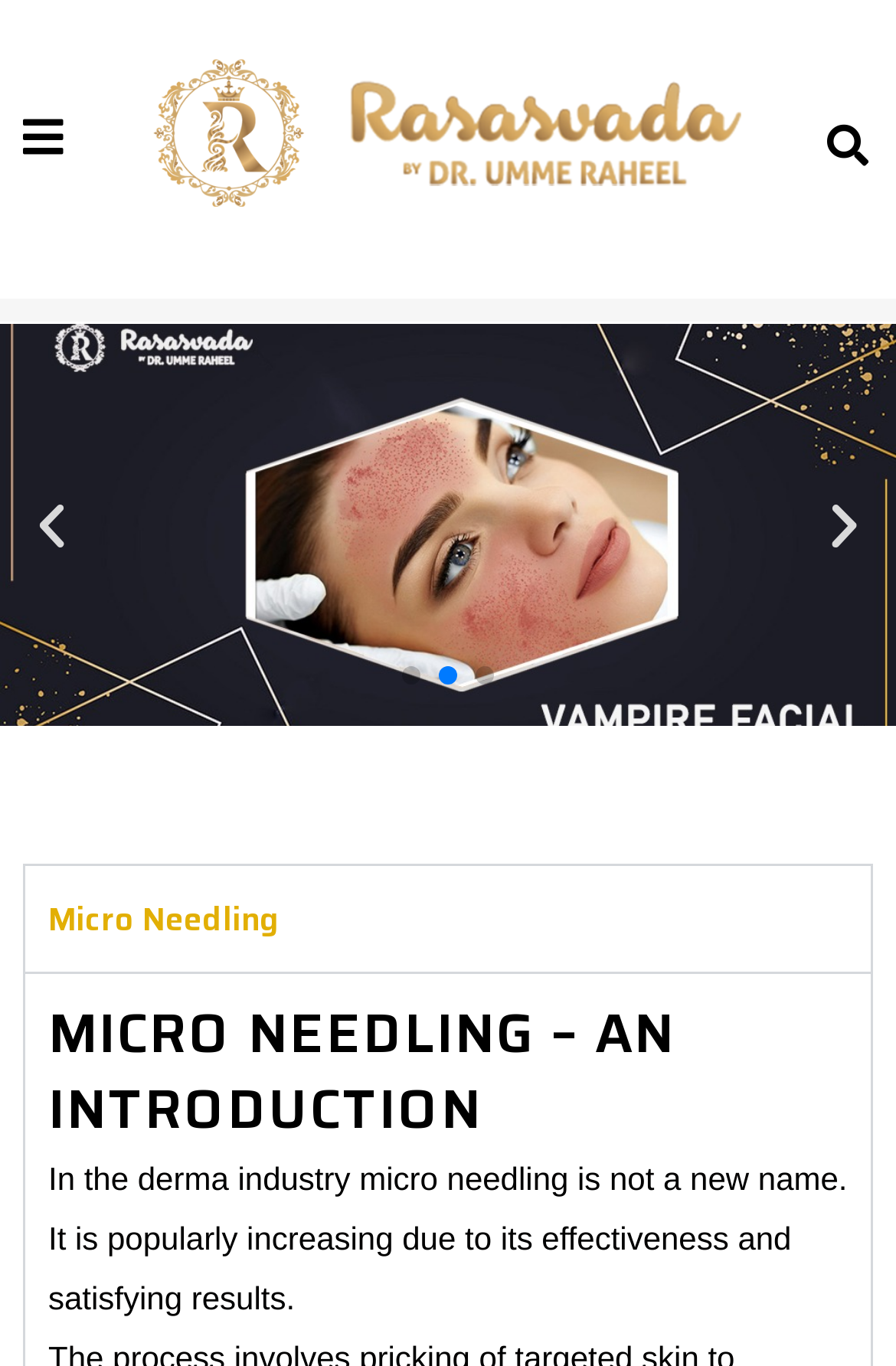Provide your answer in a single word or phrase: 
What is the direction of the arrow icon?

Right